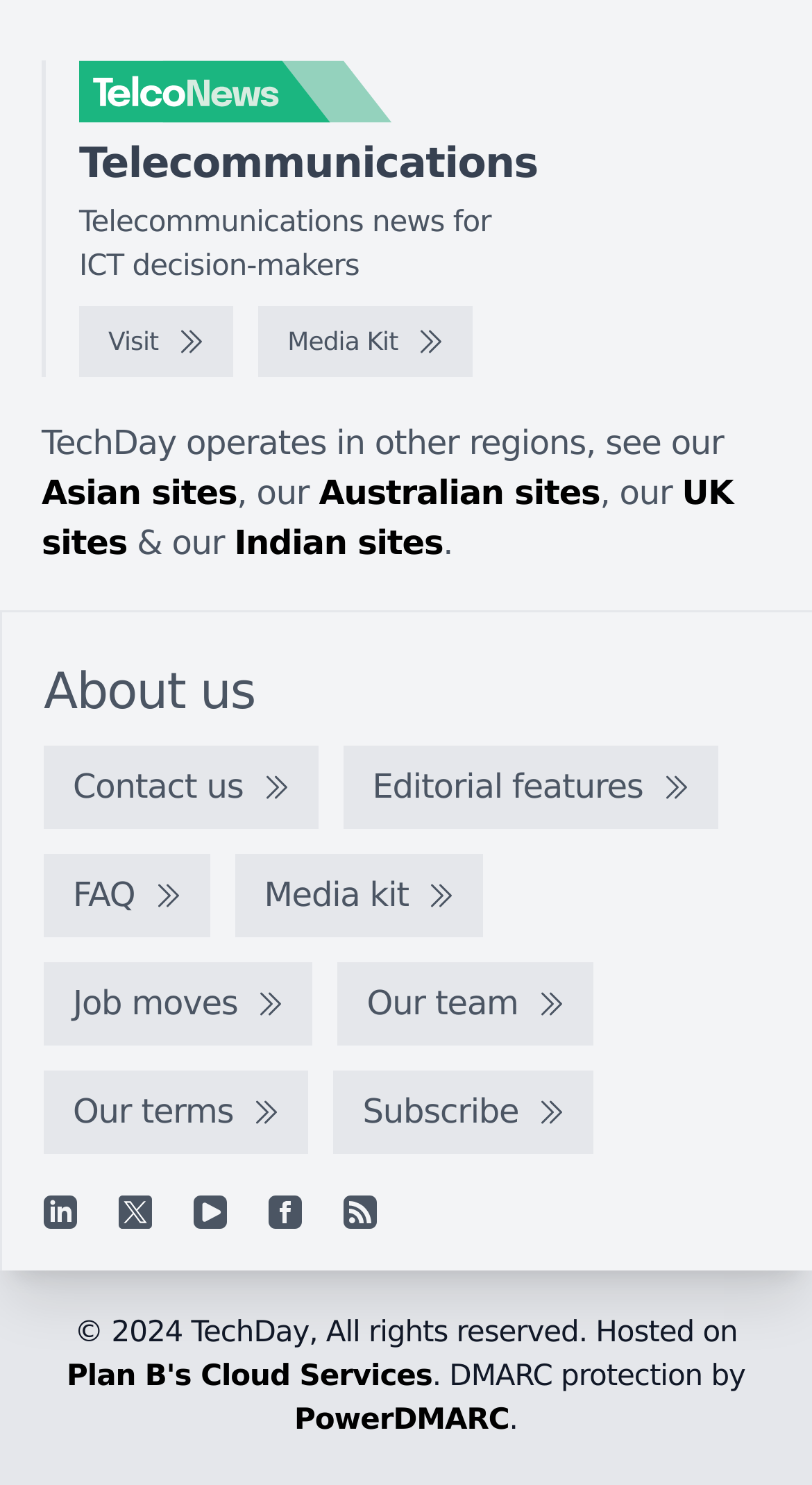Given the content of the image, can you provide a detailed answer to the question?
What is the purpose of the 'DMARC protection'?

The 'DMARC protection' is mentioned at the bottom of the webpage, and it is likely to be a security measure to protect against email spoofing or phishing attacks, provided by PowerDMARC.